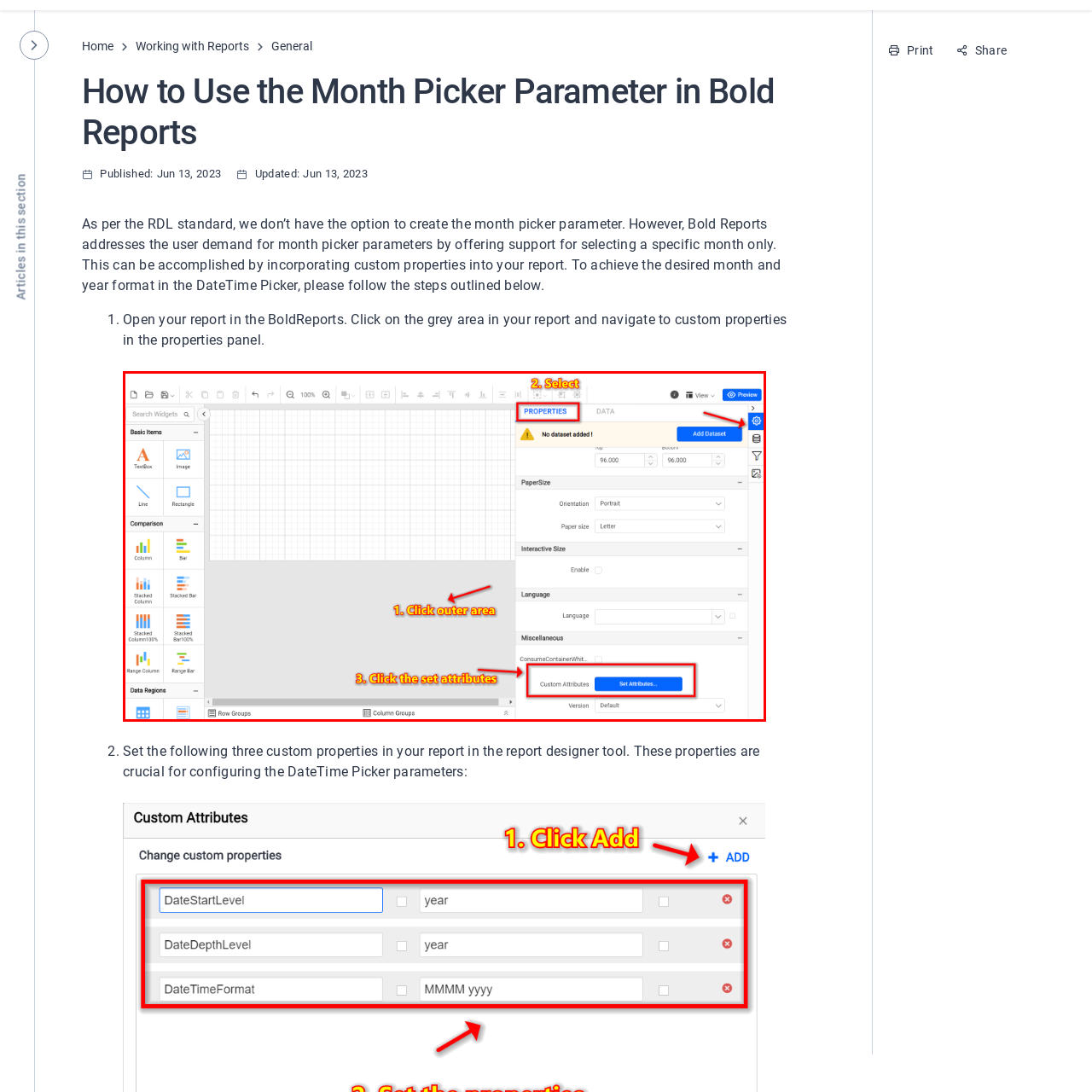What tab should users select to manage report attributes?
Check the image enclosed by the red bounding box and give your answer in one word or a short phrase.

Properties